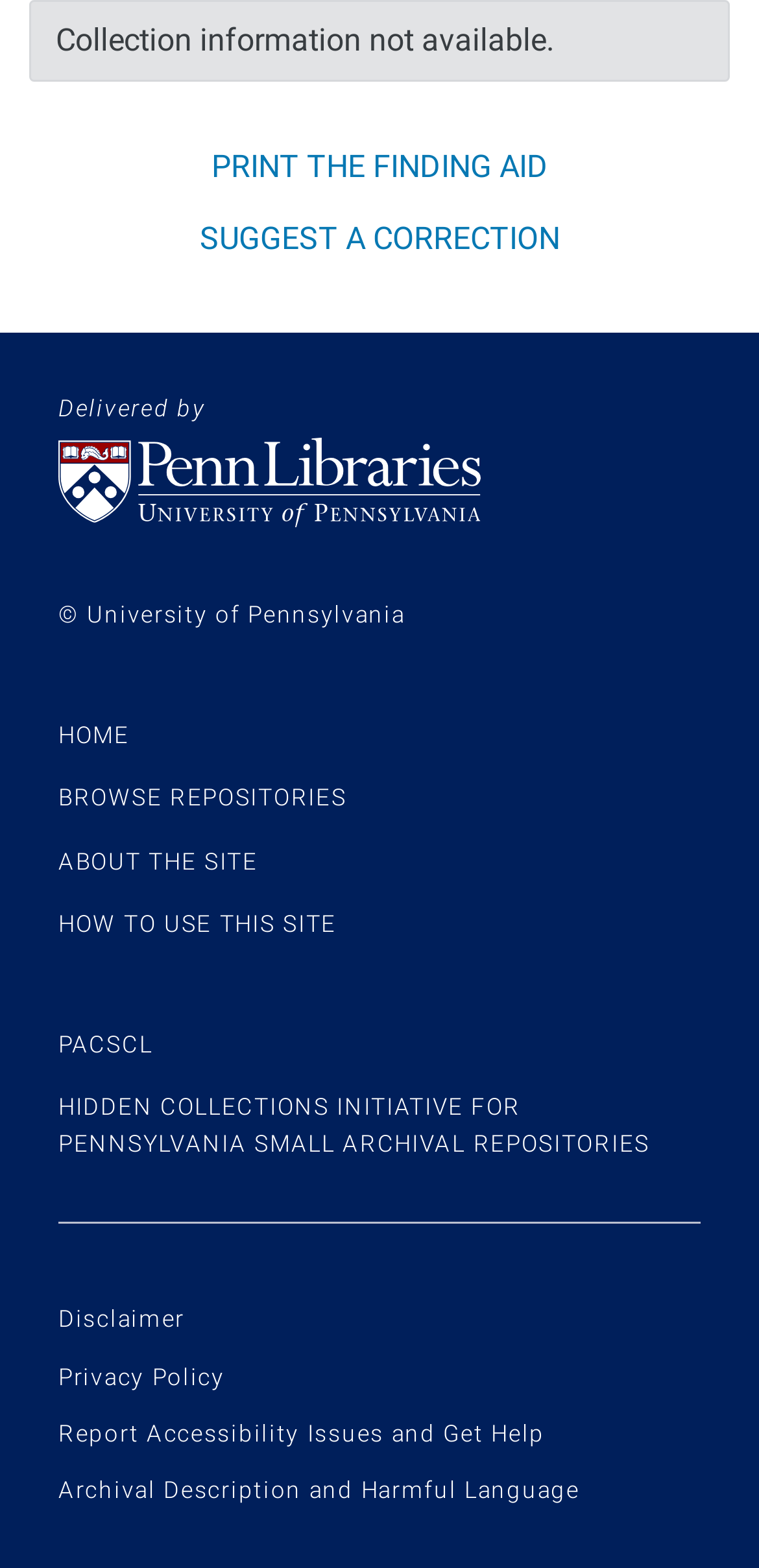Using the webpage screenshot, find the UI element described by parent_node: Delivered by. Provide the bounding box coordinates in the format (top-left x, top-left y, bottom-right x, bottom-right y), ensuring all values are floating point numbers between 0 and 1.

[0.077, 0.279, 0.923, 0.336]